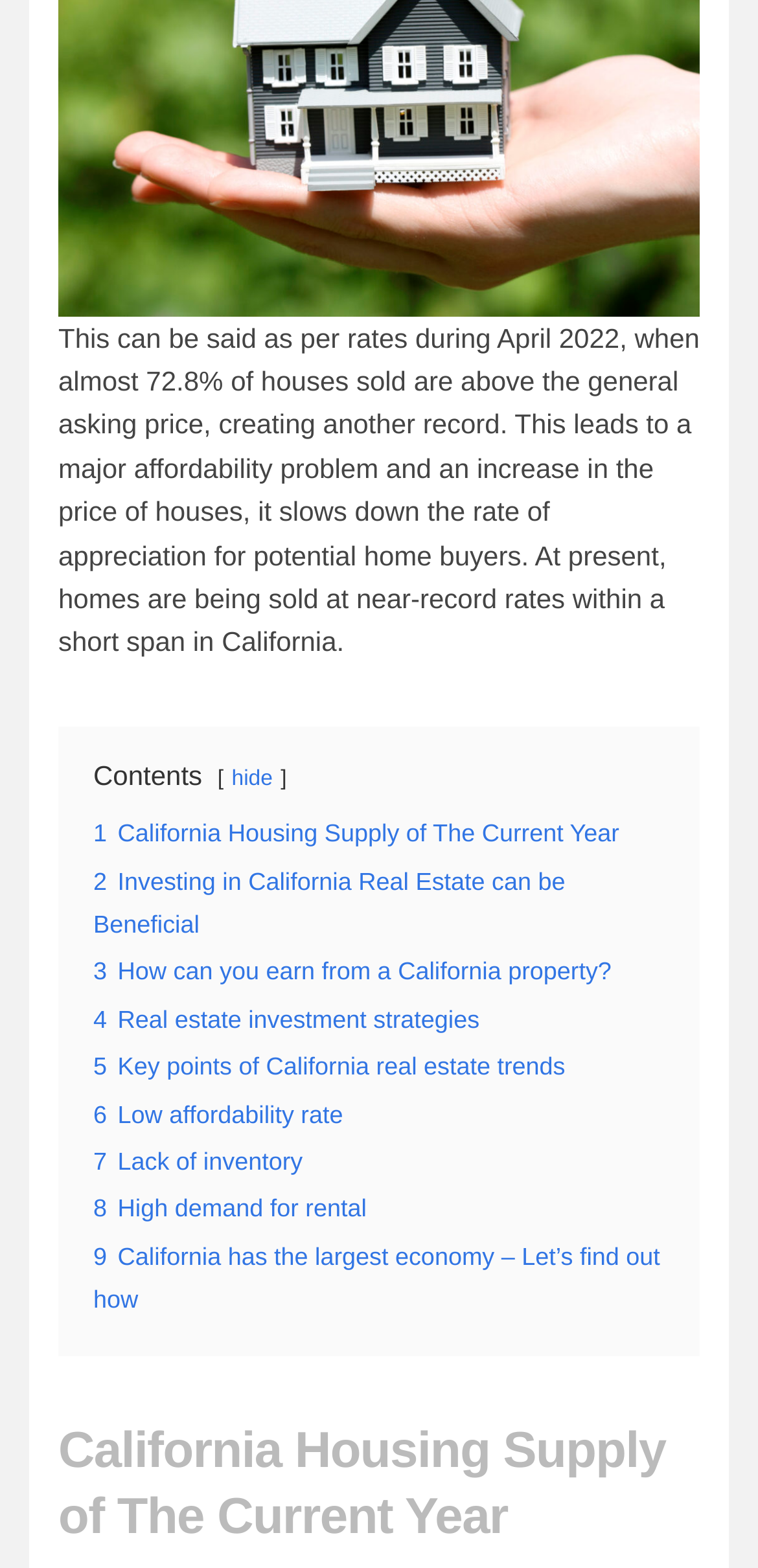Determine the bounding box coordinates of the region that needs to be clicked to achieve the task: "Read 'California Housing Supply of The Current Year'".

[0.077, 0.905, 0.923, 0.989]